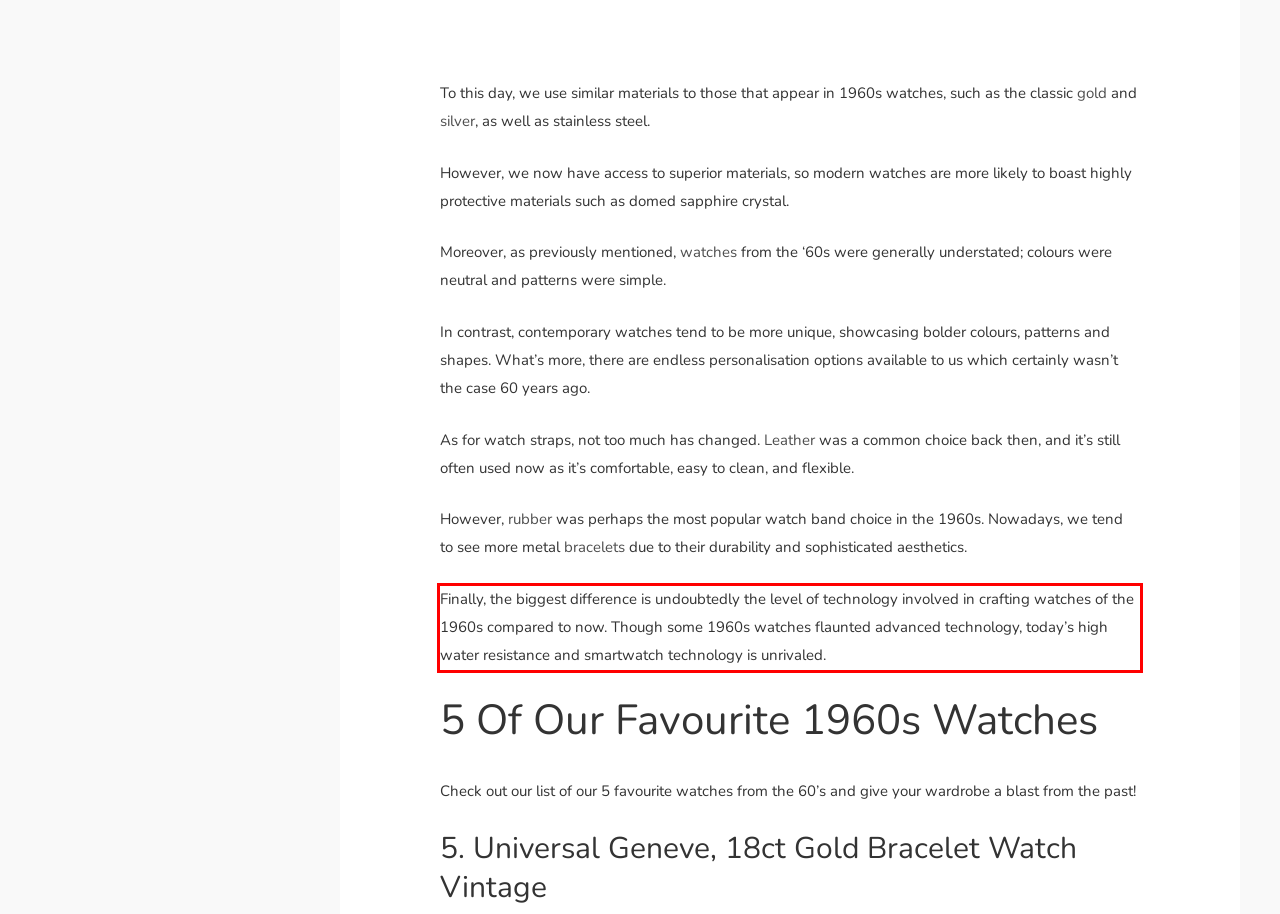Given a screenshot of a webpage with a red bounding box, please identify and retrieve the text inside the red rectangle.

Finally, the biggest difference is undoubtedly the level of technology involved in crafting watches of the 1960s compared to now. Though some 1960s watches flaunted advanced technology, today’s high water resistance and smartwatch technology is unrivaled.